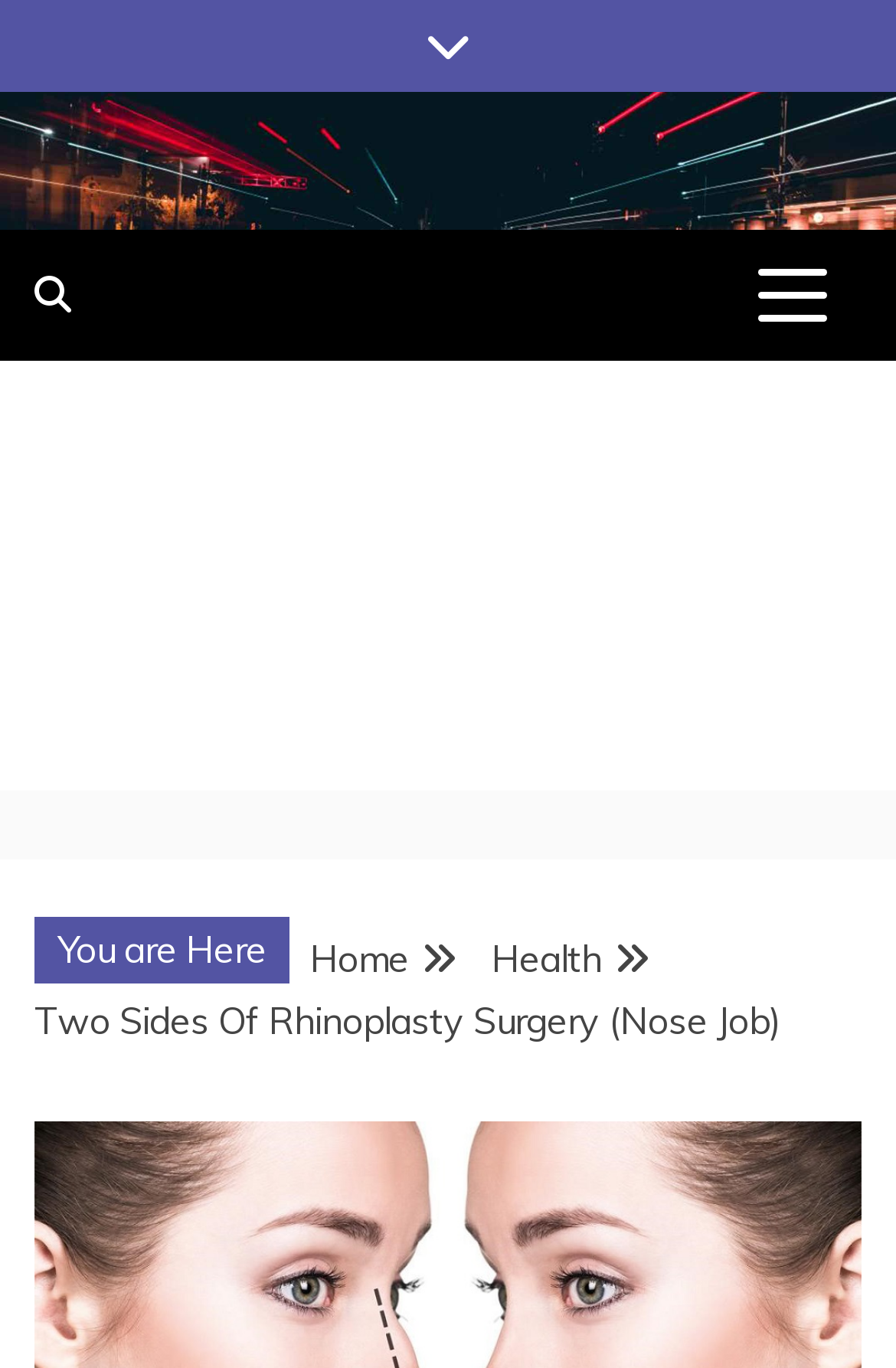What is the text of the last link in the breadcrumbs navigation?
Give a one-word or short-phrase answer derived from the screenshot.

Two Sides Of Rhinoplasty Surgery (Nose Job)